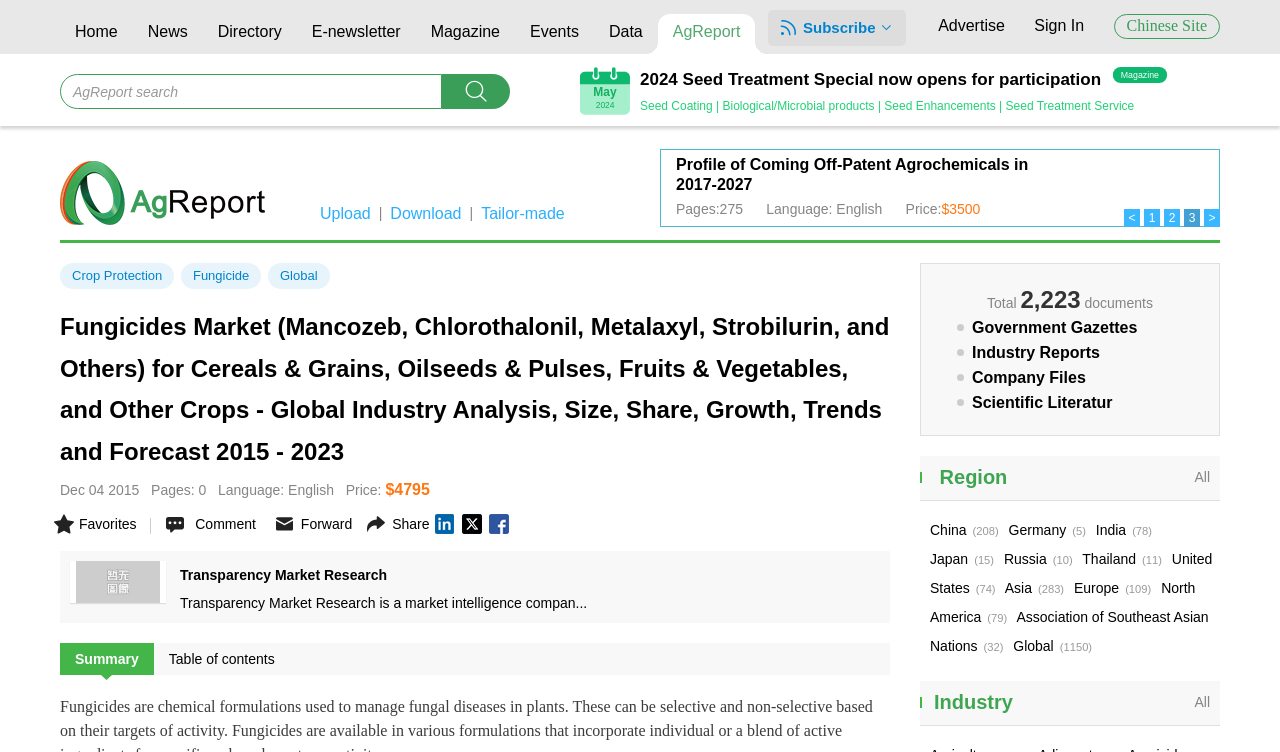Determine the title of the webpage and give its text content.

Fungicides Market (Mancozeb, Chlorothalonil, Metalaxyl, Strobilurin, and Others) for Cereals & Grains, Oilseeds & Pulses, Fruits & Vegetables, and Other Crops - Global Industry Analysis, Size, Share, Growth, Trends and Forecast 2015 - 2023